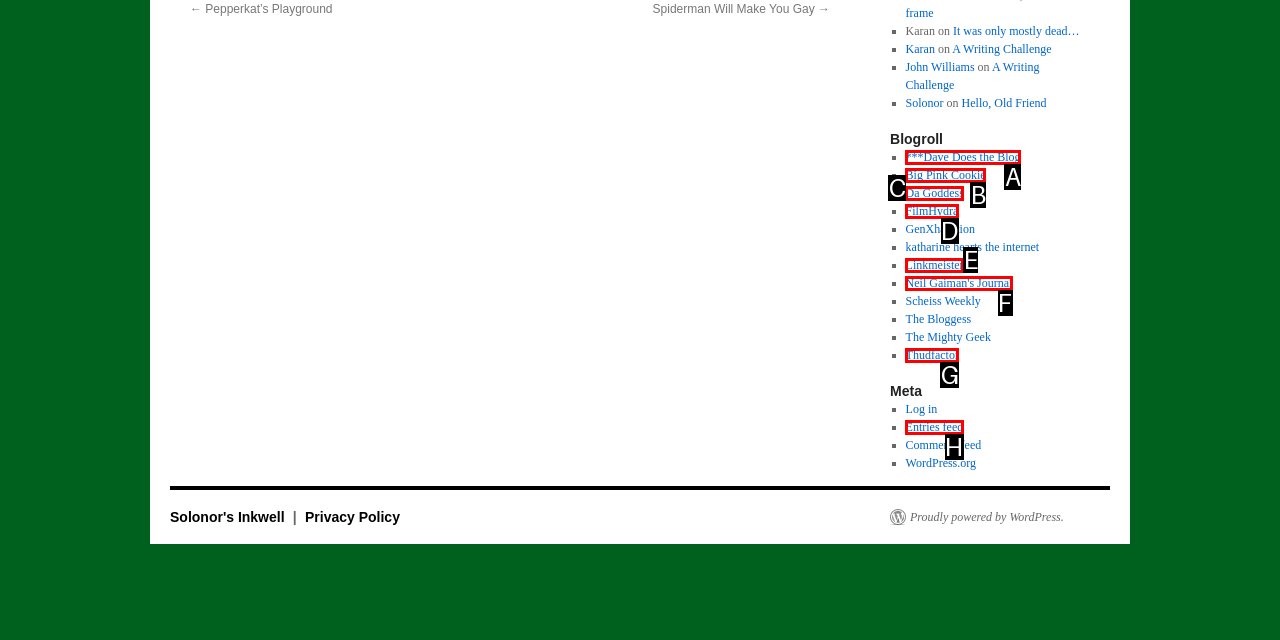Using the description: Big Pink Cookie
Identify the letter of the corresponding UI element from the choices available.

B